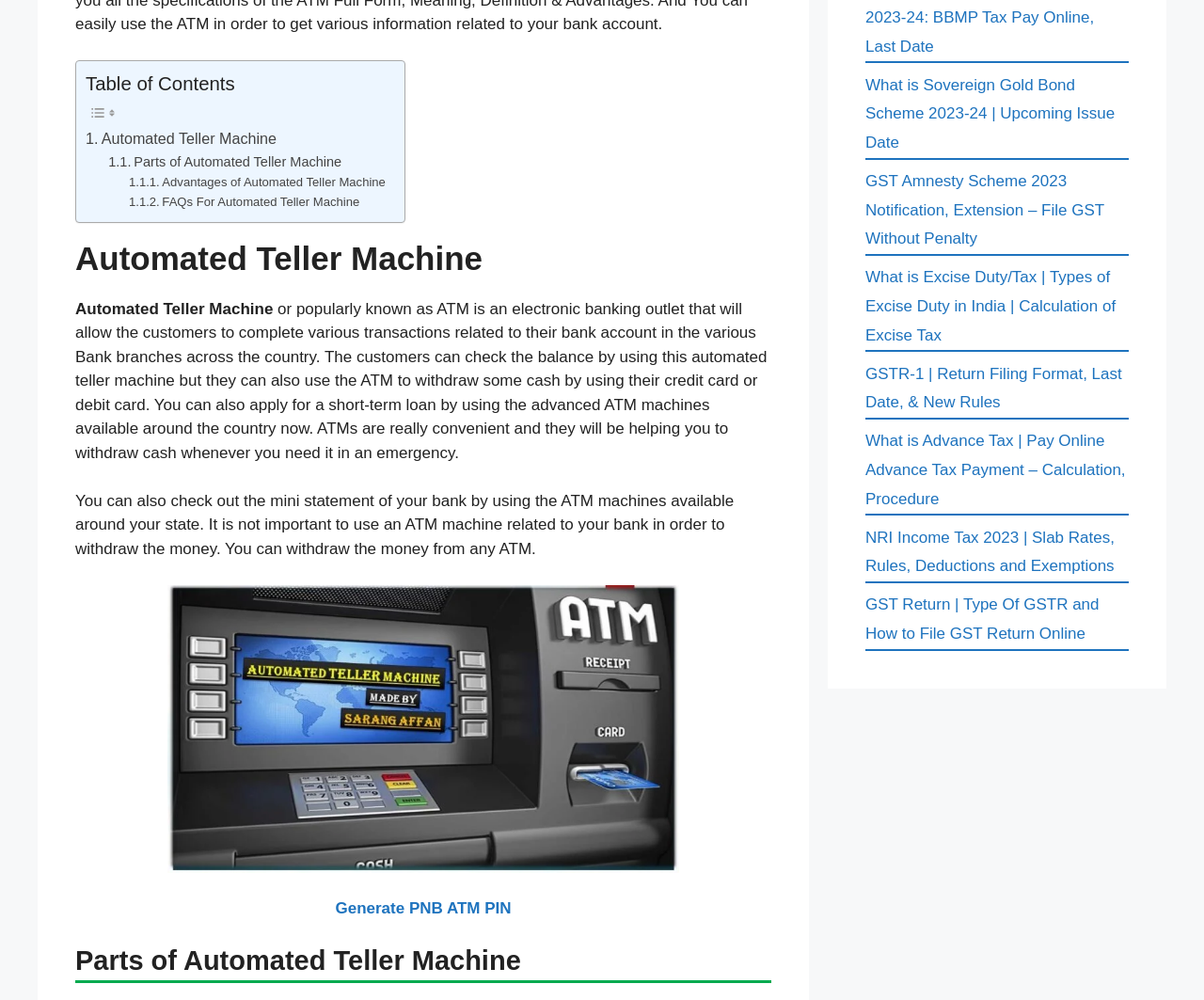Find the bounding box coordinates corresponding to the UI element with the description: "Generate PNB ATM PIN". The coordinates should be formatted as [left, top, right, bottom], with values as floats between 0 and 1.

[0.278, 0.9, 0.425, 0.917]